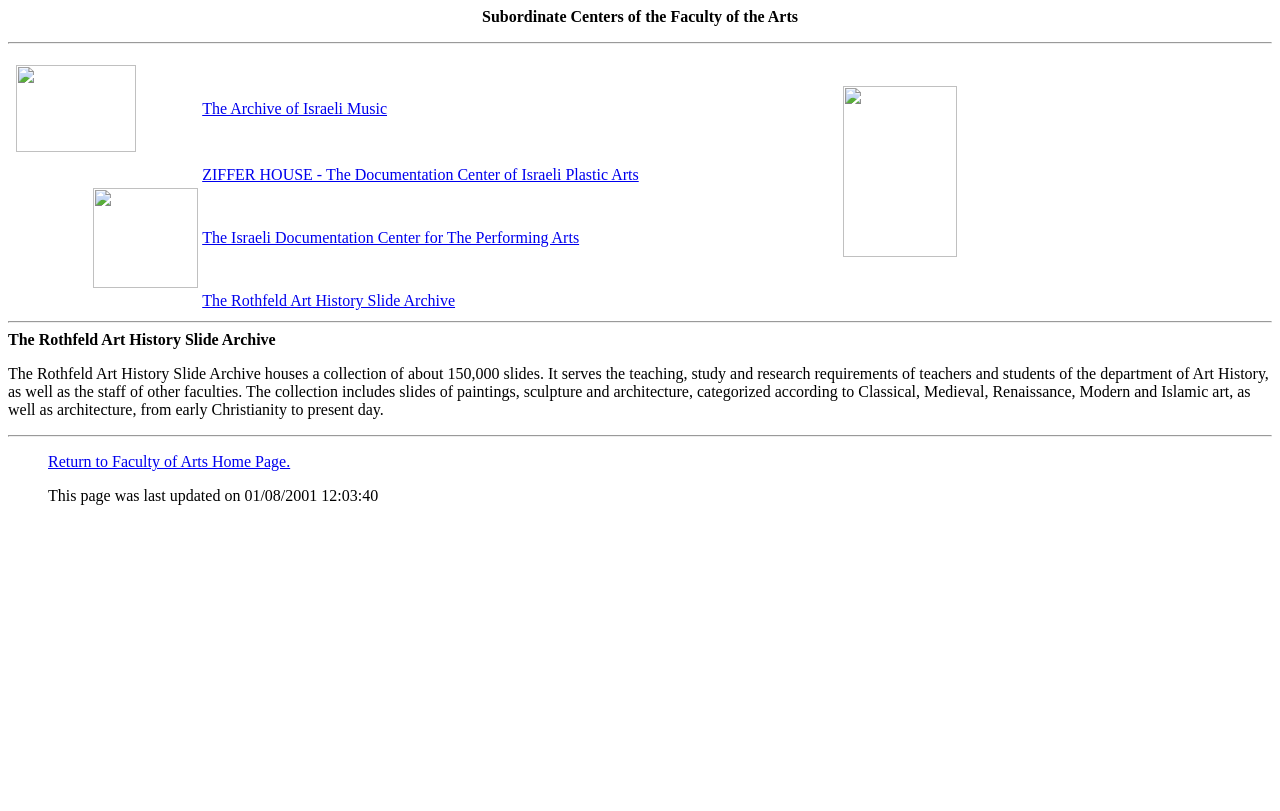With reference to the image, please provide a detailed answer to the following question: How many slides are in the Rothfeld Art History Slide Archive?

According to the text, the Rothfeld Art History Slide Archive houses a collection of about 150,000 slides.